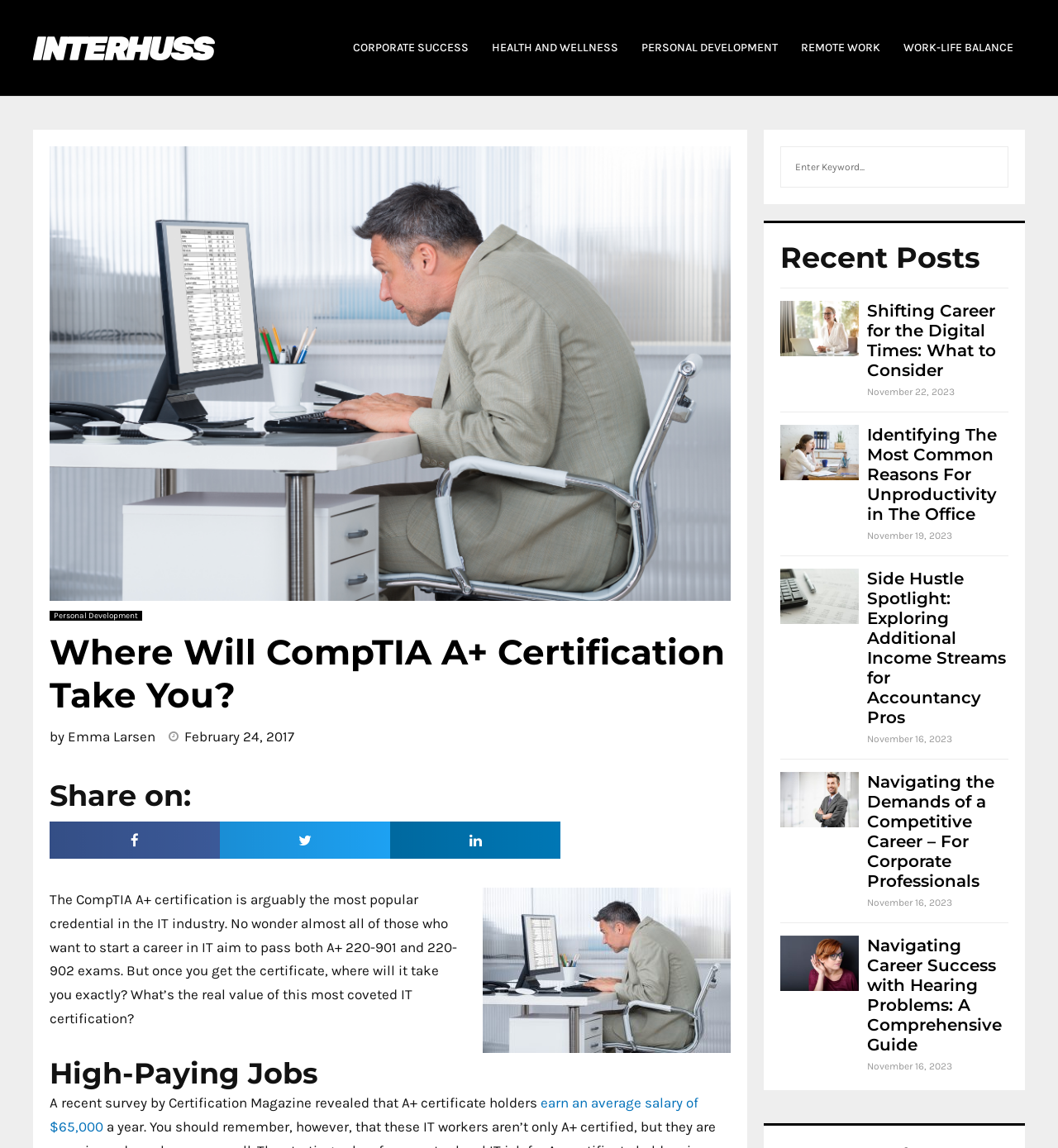Determine the bounding box coordinates of the element that should be clicked to execute the following command: "Click the Interhuss logo".

[0.031, 0.033, 0.203, 0.048]